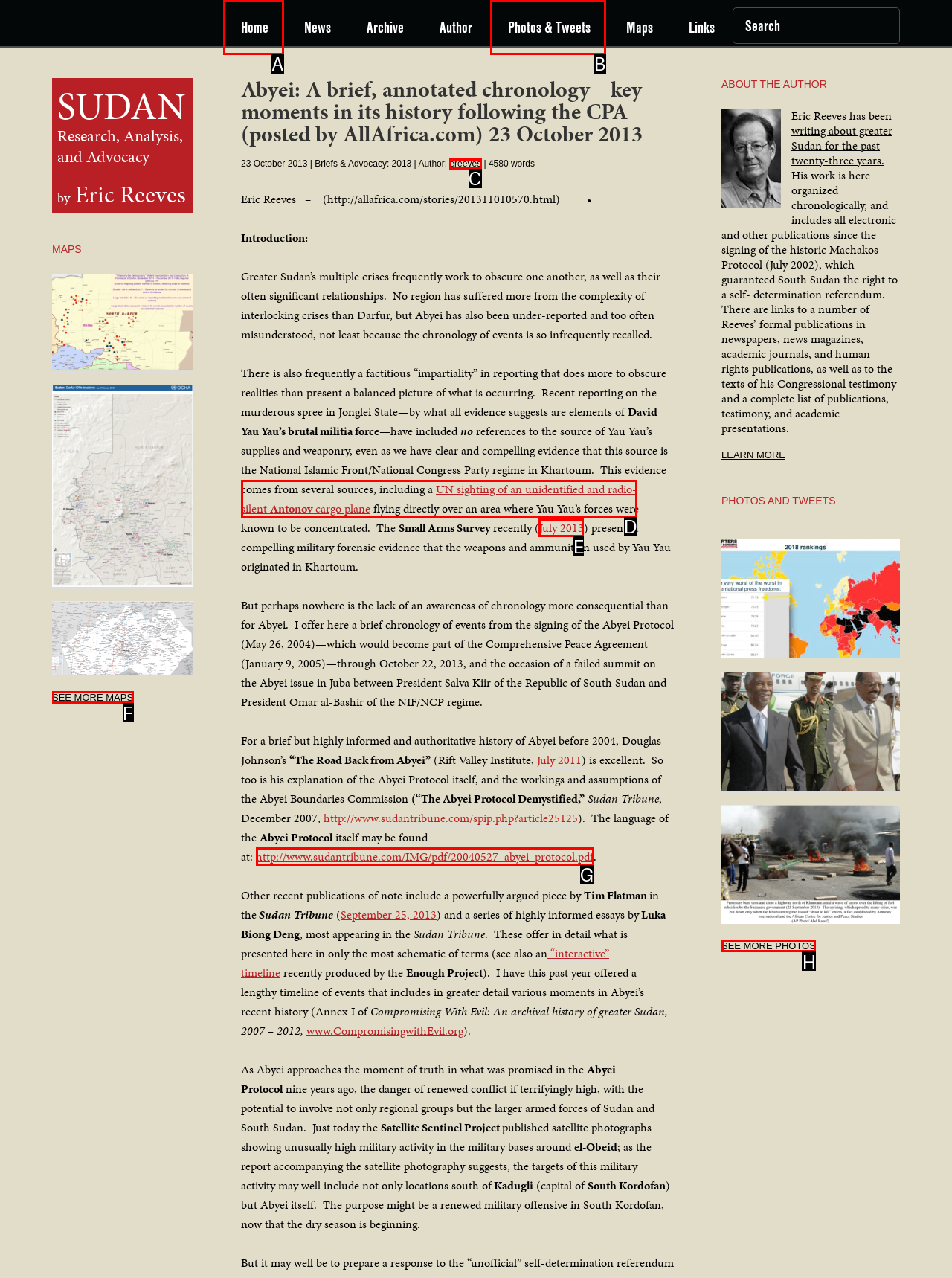Determine which option should be clicked to carry out this task: Check the post on July 2013
State the letter of the correct choice from the provided options.

E